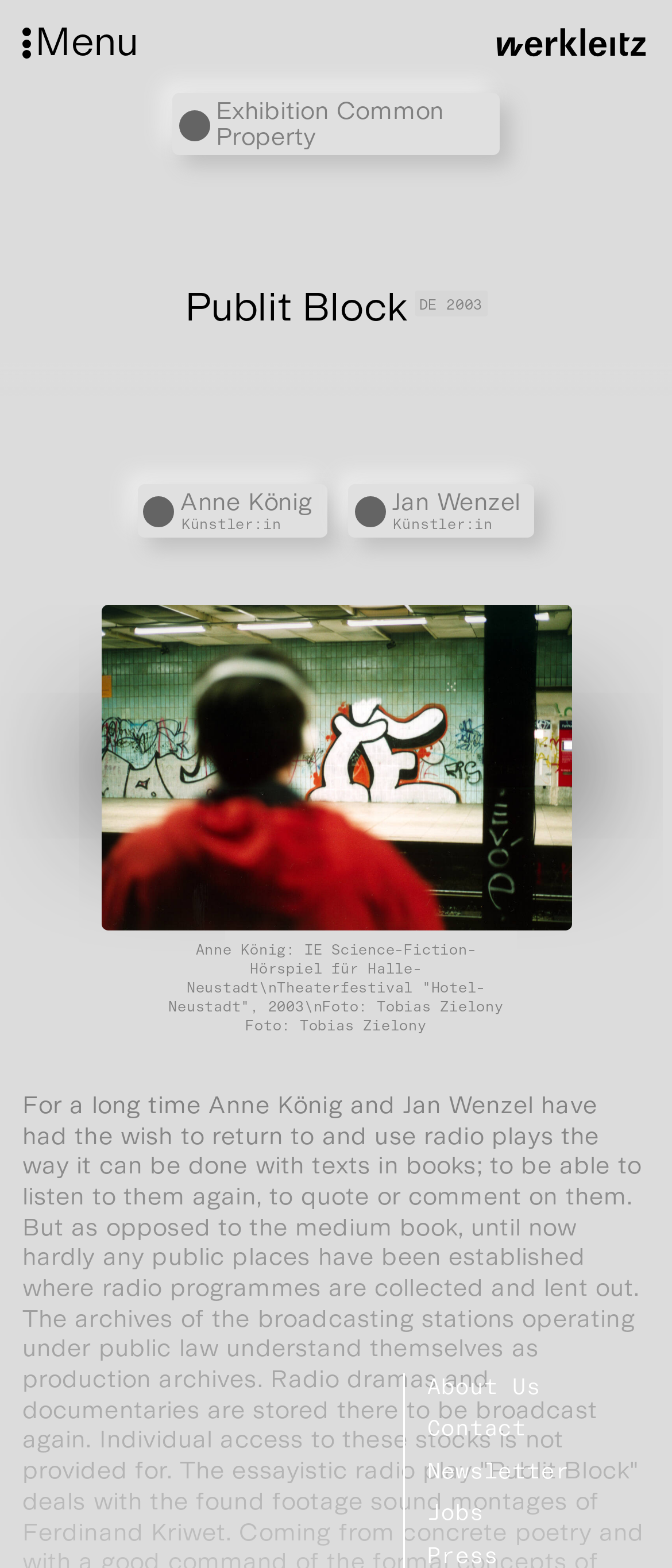Provide the bounding box coordinates of the area you need to click to execute the following instruction: "Open the menu".

[0.033, 0.014, 0.404, 0.082]